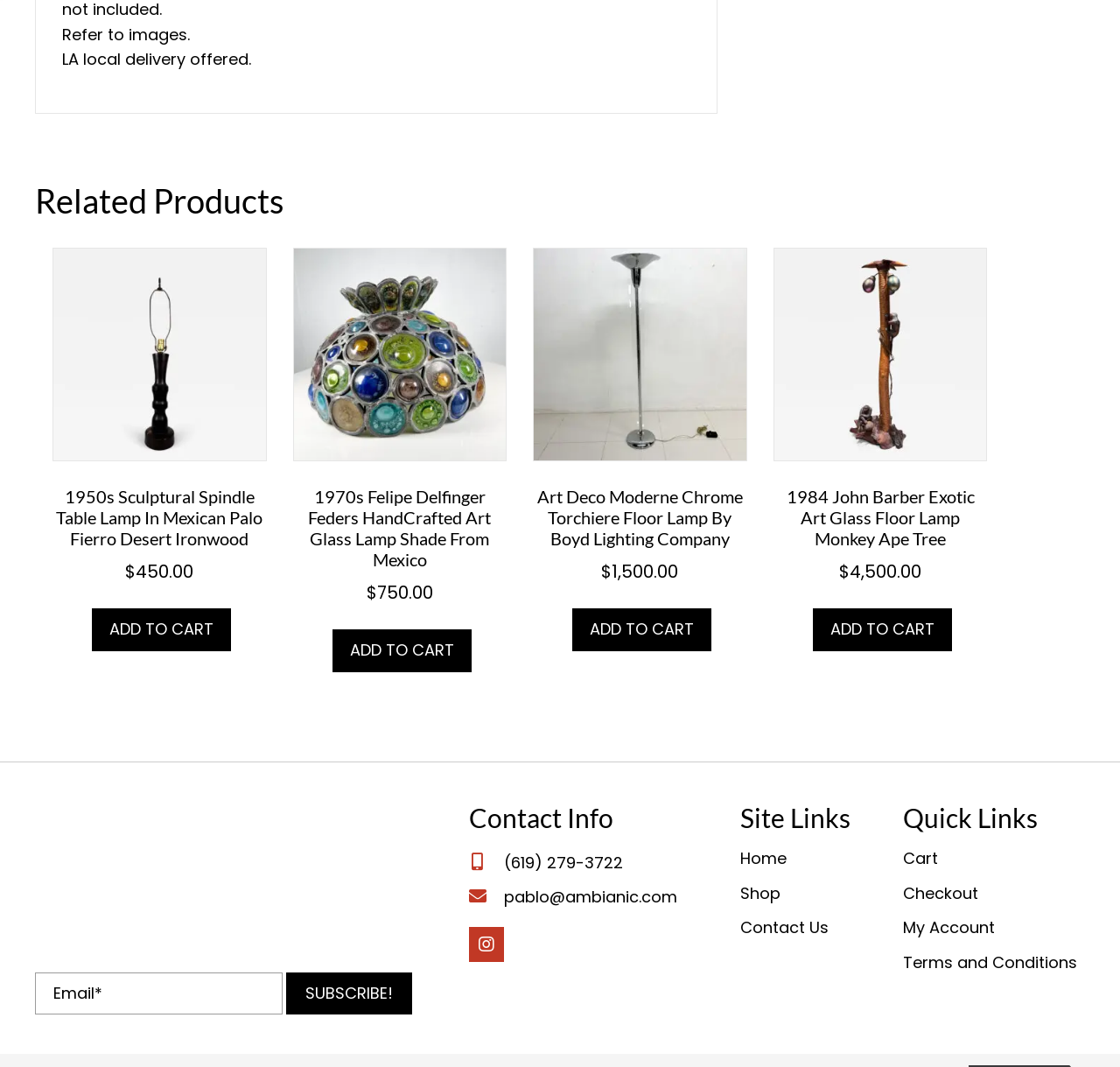Given the element description "pablo@ambianic.com" in the screenshot, predict the bounding box coordinates of that UI element.

[0.45, 0.829, 0.605, 0.853]